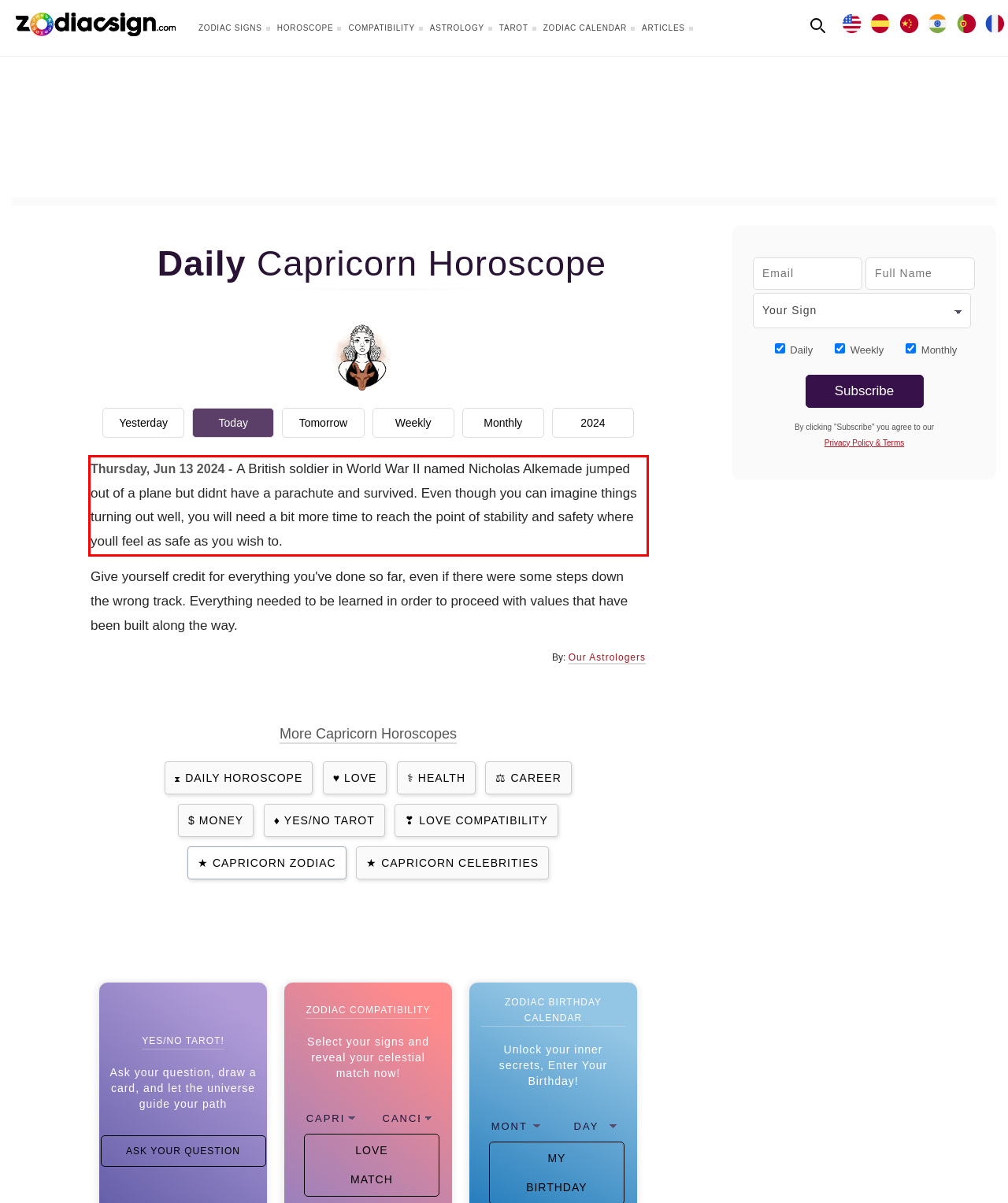You are provided with a screenshot of a webpage that includes a red bounding box. Extract and generate the text content found within the red bounding box.

A British soldier in World War II named Nicholas Alkemade jumped out of a plane but didnt have a parachute and survived. Even though you can imagine things turning out well, you will need a bit more time to reach the point of stability and safety where youll feel as safe as you wish to.